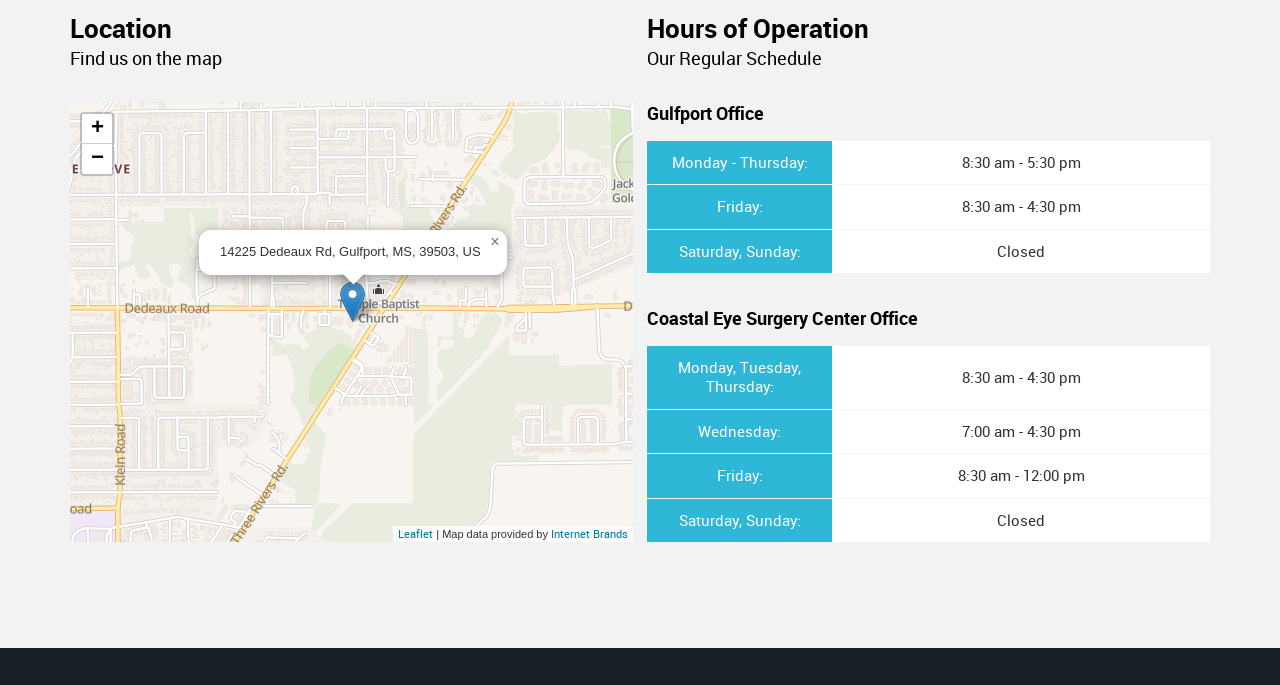Provide a short answer using a single word or phrase for the following question: 
What is the purpose of the 'Zoom in' and 'Zoom out' buttons?

To adjust the map view